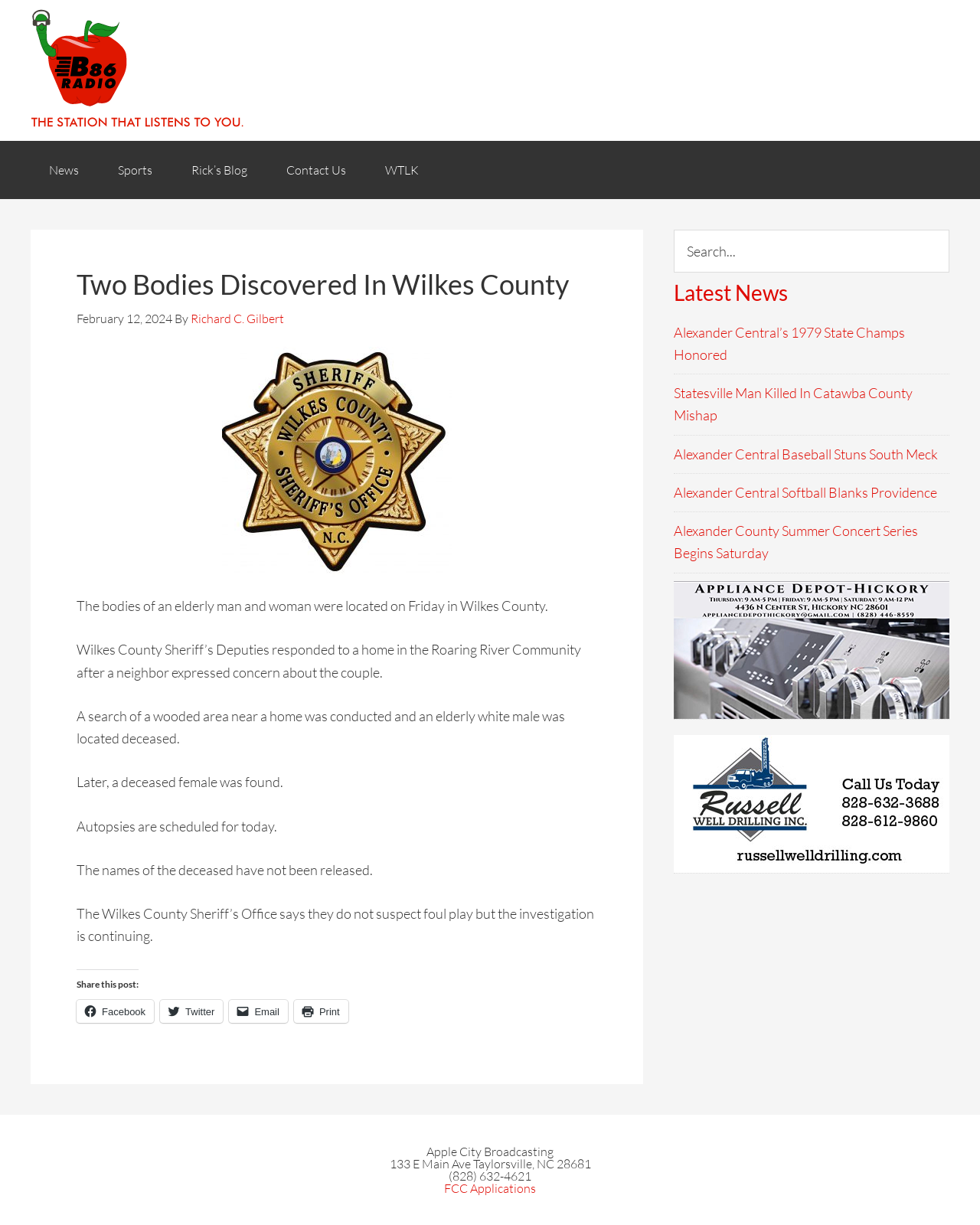Provide the bounding box coordinates of the HTML element described by the text: "Alexander Central Softball Blanks Providence".

[0.688, 0.395, 0.956, 0.409]